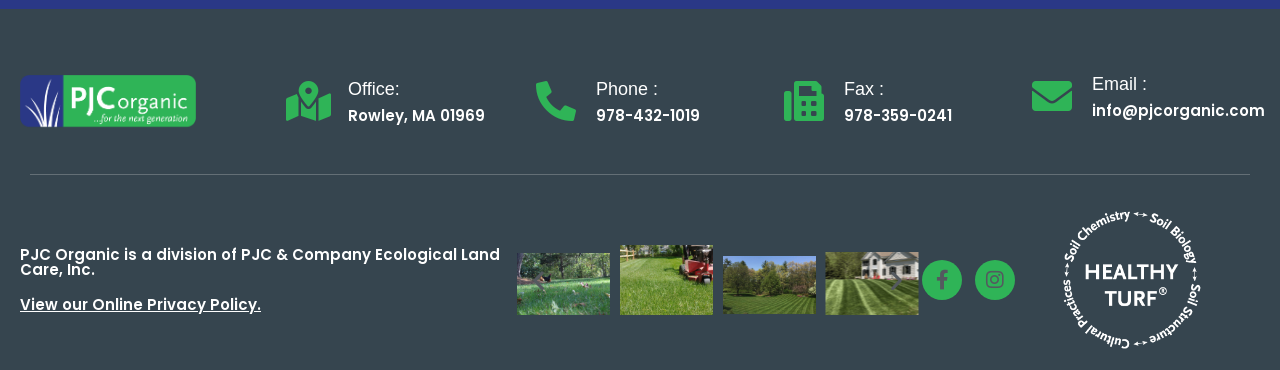Highlight the bounding box coordinates of the element that should be clicked to carry out the following instruction: "Click the Office link". The coordinates must be given as four float numbers ranging from 0 to 1, i.e., [left, top, right, bottom].

[0.272, 0.212, 0.312, 0.266]